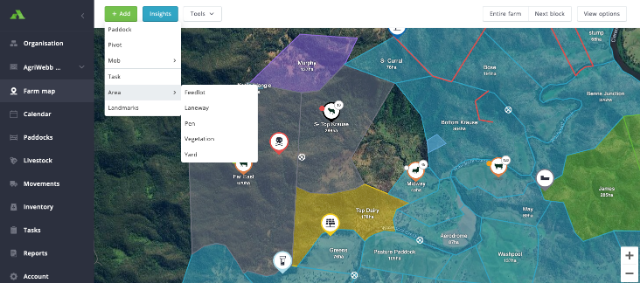Answer briefly with one word or phrase:
What options are available in the navigation panel?

Farm Map, Calendar, Paddocks, Inventory